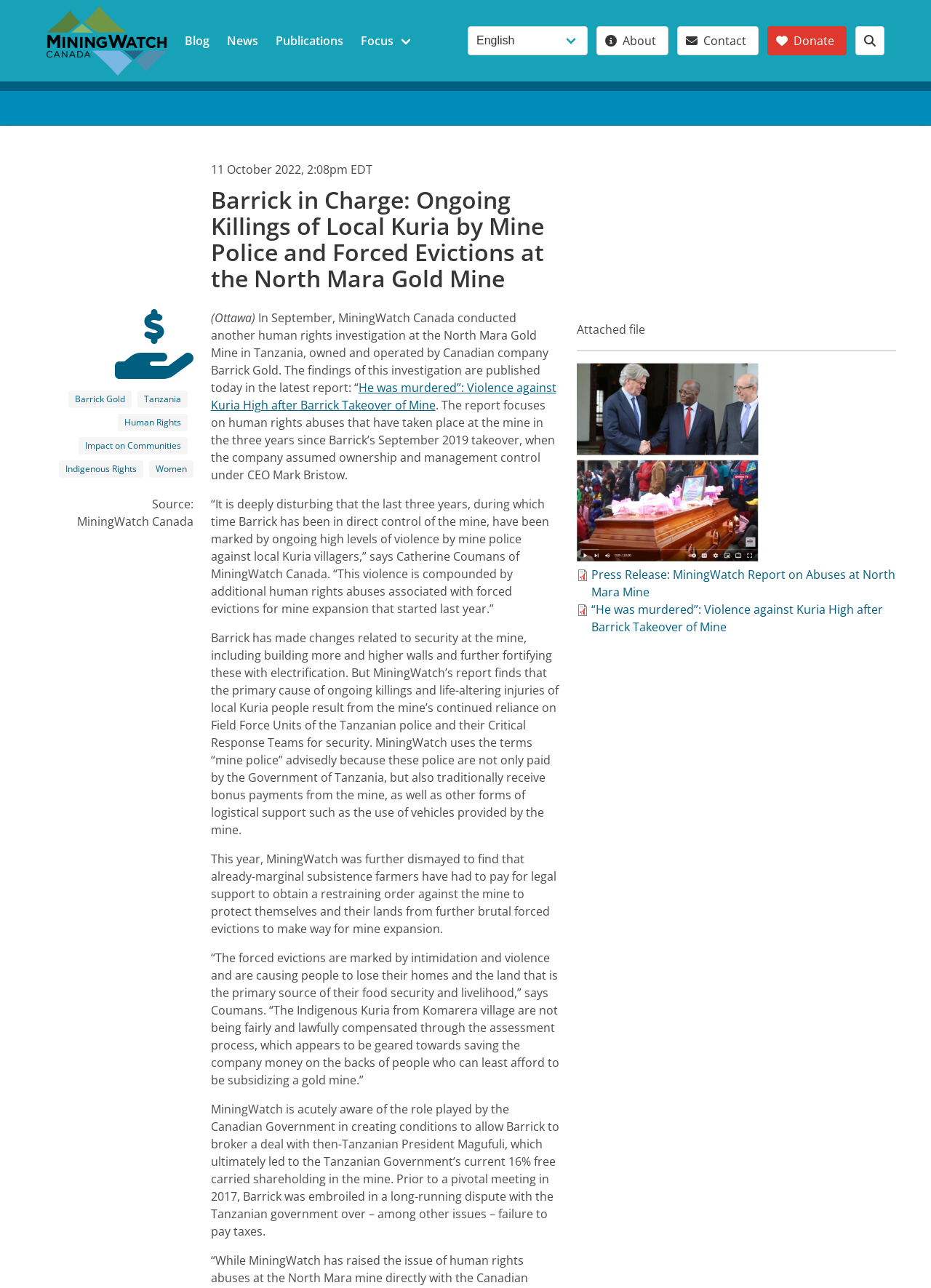Based on the image, give a detailed response to the question: What is the purpose of the 'Control the Corporations' link?

The 'Control the Corporations' link is likely a call to action or a resource for individuals who want to learn more about controlling corporations and their impact on human rights and the environment. It may lead to a webpage or section of the website that provides information, resources, or ways to get involved in controlling corporate power.